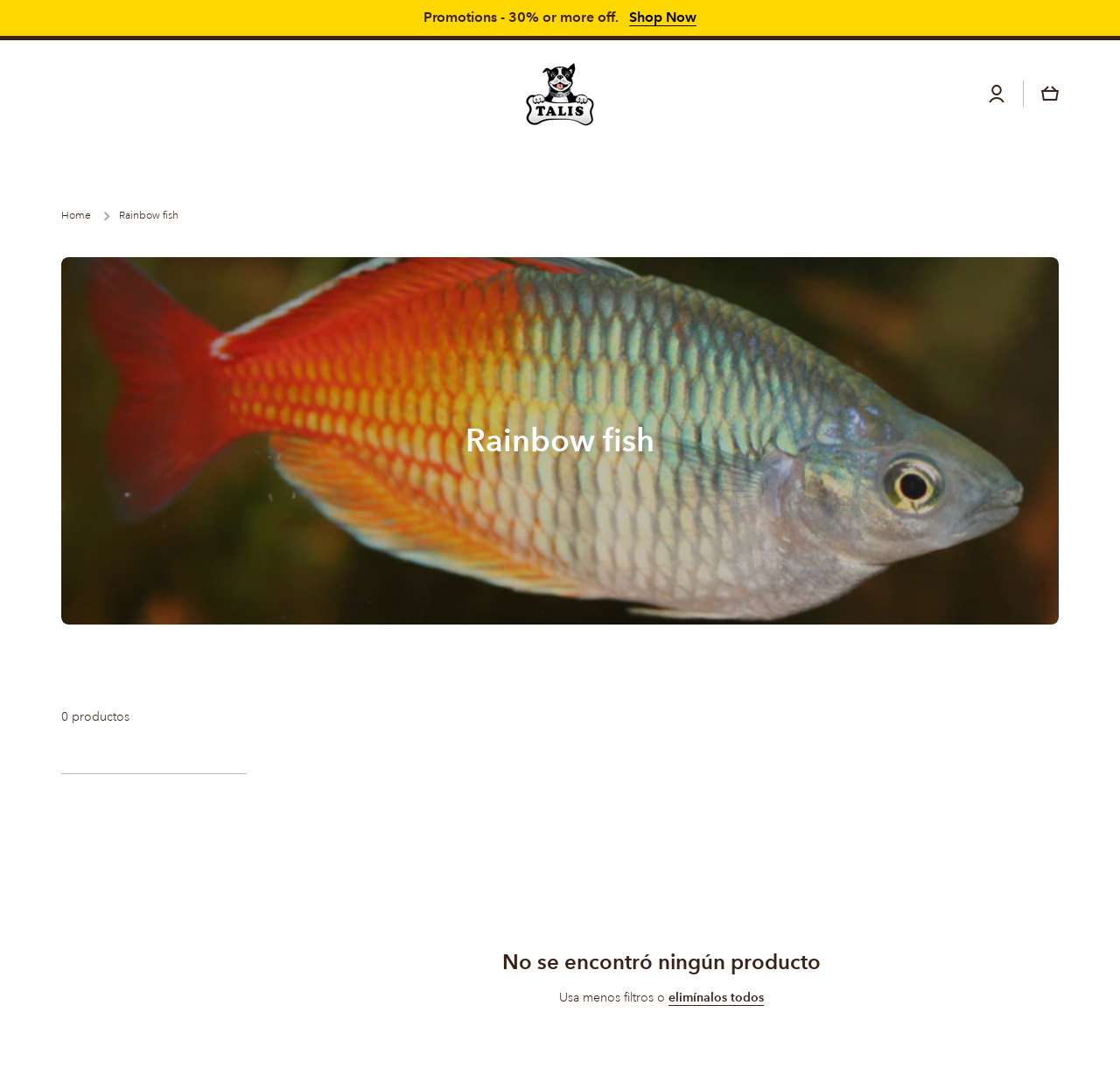What is the purpose of the button with a magnifying glass icon?
Please utilize the information in the image to give a detailed response to the question.

I found the answer by looking at the combobox element with the label 'Búsqueda' and the button with an image of a magnifying glass, which suggests that the button is used for searching.